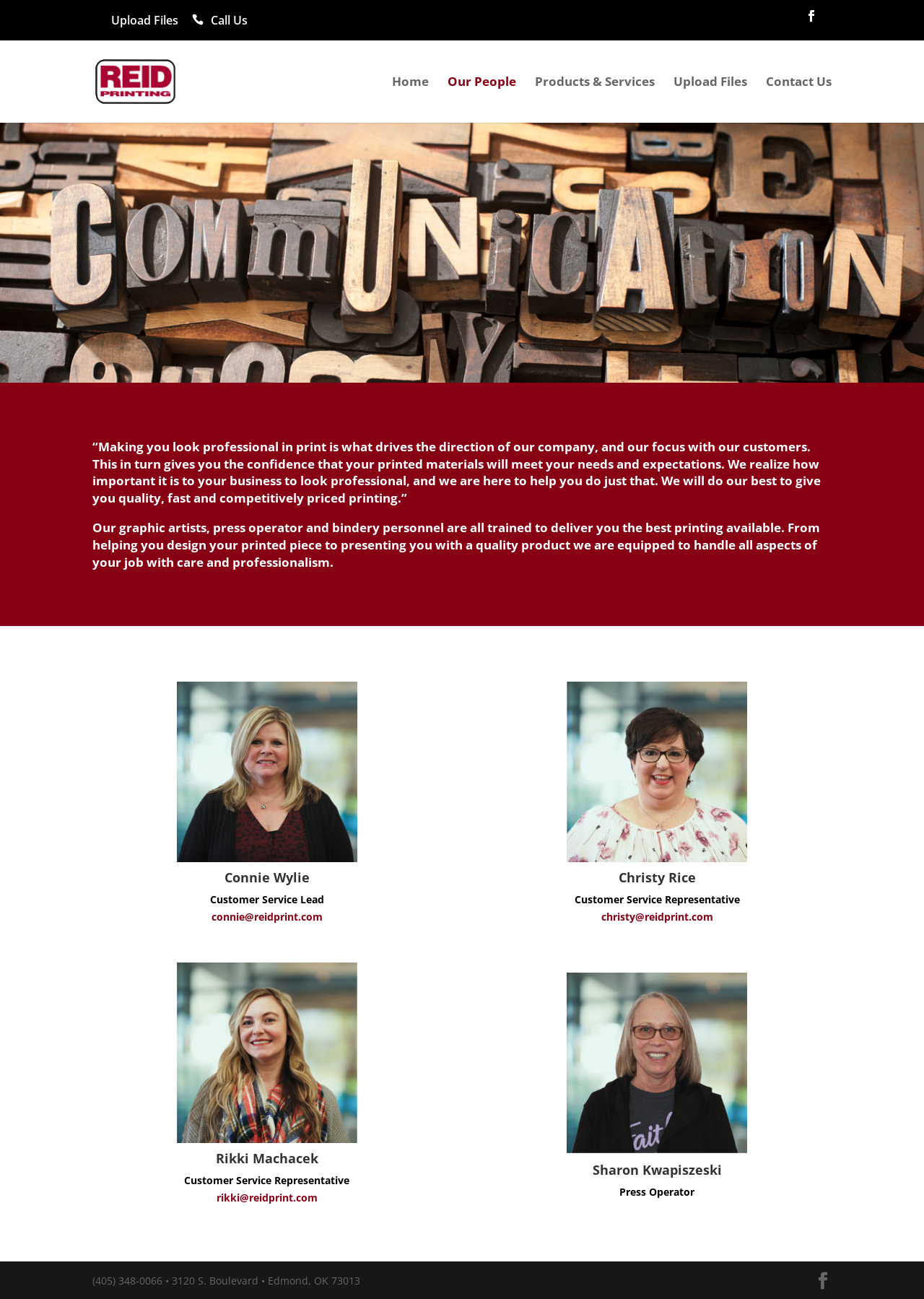Answer the question with a single word or phrase: 
How many links are there in the top navigation menu?

5